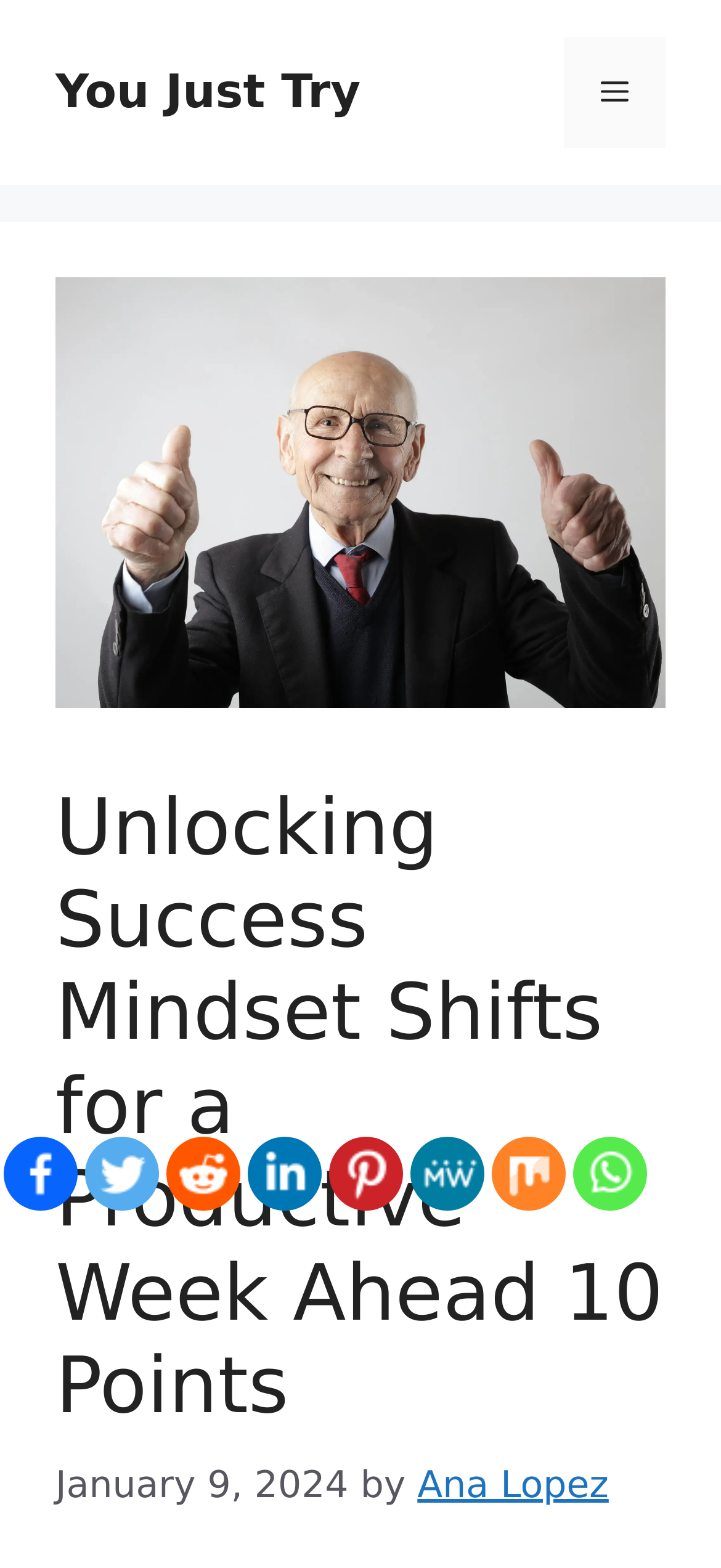Who is the author of the article?
Using the image, elaborate on the answer with as much detail as possible.

The author of the article is mentioned below the main heading, next to the date. It is 'Ana Lopez', which is a clickable link.